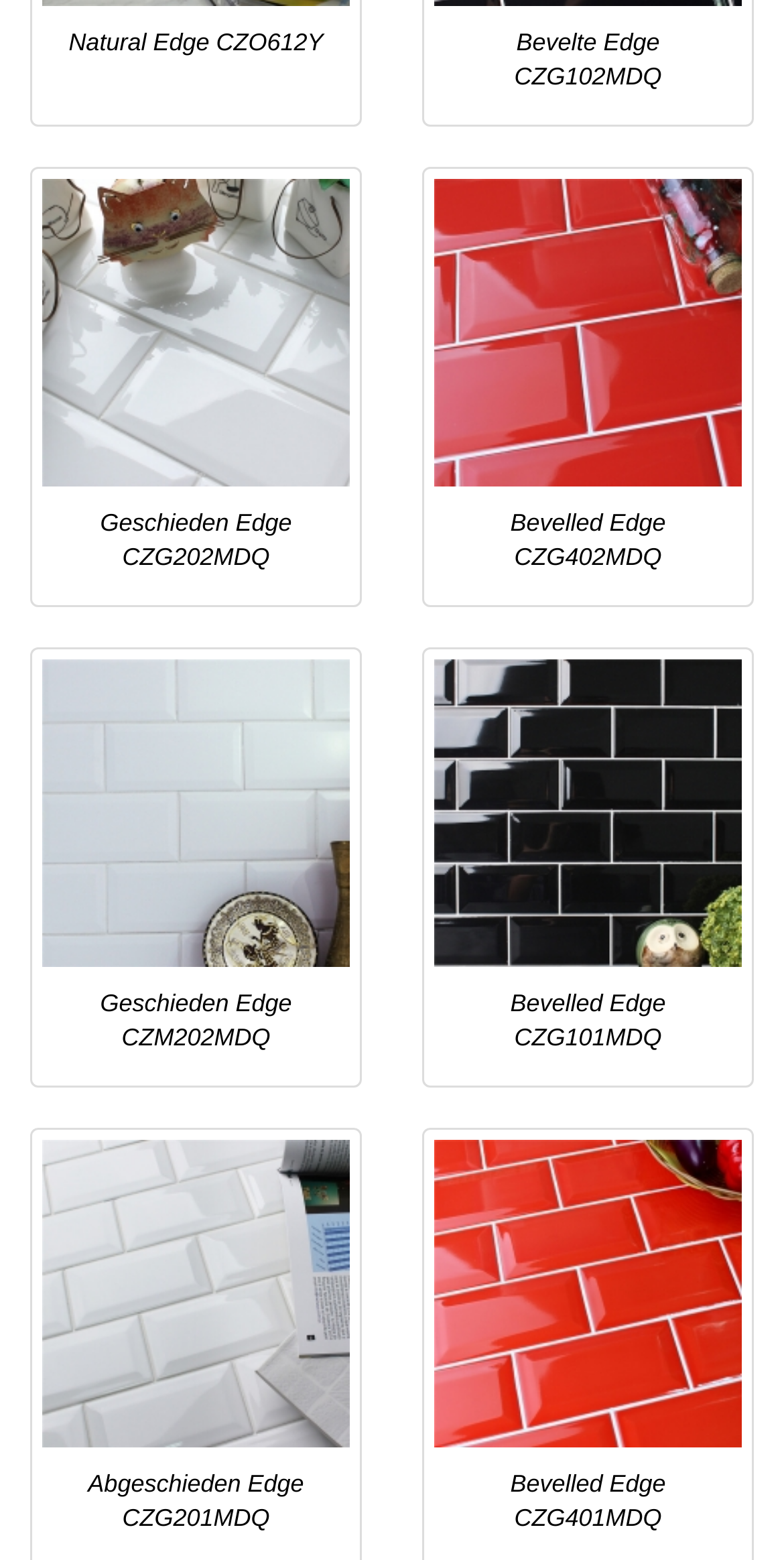Kindly respond to the following question with a single word or a brief phrase: 
How many edge products are listed?

8